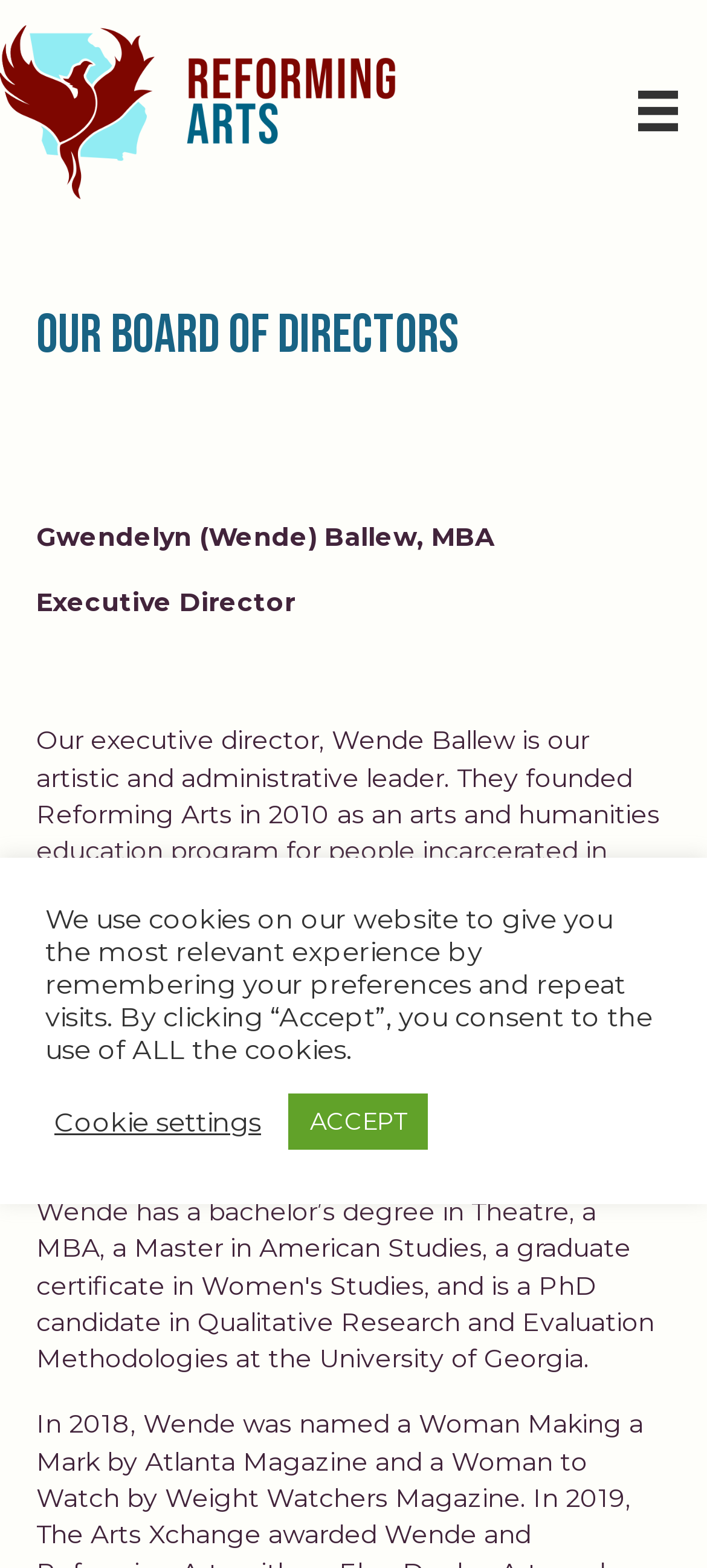Provide a comprehensive description of the webpage.

The webpage is about Reforming Arts, a non-profit organization. At the top left corner, there is a link to the Reforming Arts logo, which is accompanied by an image of the logo. On the top right corner, there is a small, unidentified image. 

Below the logo, the main content of the webpage begins. The title "Our Board of Directors" is prominently displayed, followed by the name "Gwendelyn (Wende) Ballew, MBA" and her title "Executive Director". A brief description of Wende Ballew's role and the founding of Reforming Arts is provided, stating that she is the artistic and administrative leader who founded the organization in 2010 as an arts and humanities education program for people incarcerated in women's prisons in Georgia.

At the bottom of the page, there is a notification about the use of cookies on the website. The notification informs users that by clicking "Accept", they consent to the use of all cookies. There are two buttons provided: "Cookie settings" and "ACCEPT". The "Cookie settings" button is located on the left, and the "ACCEPT" button is on the right.